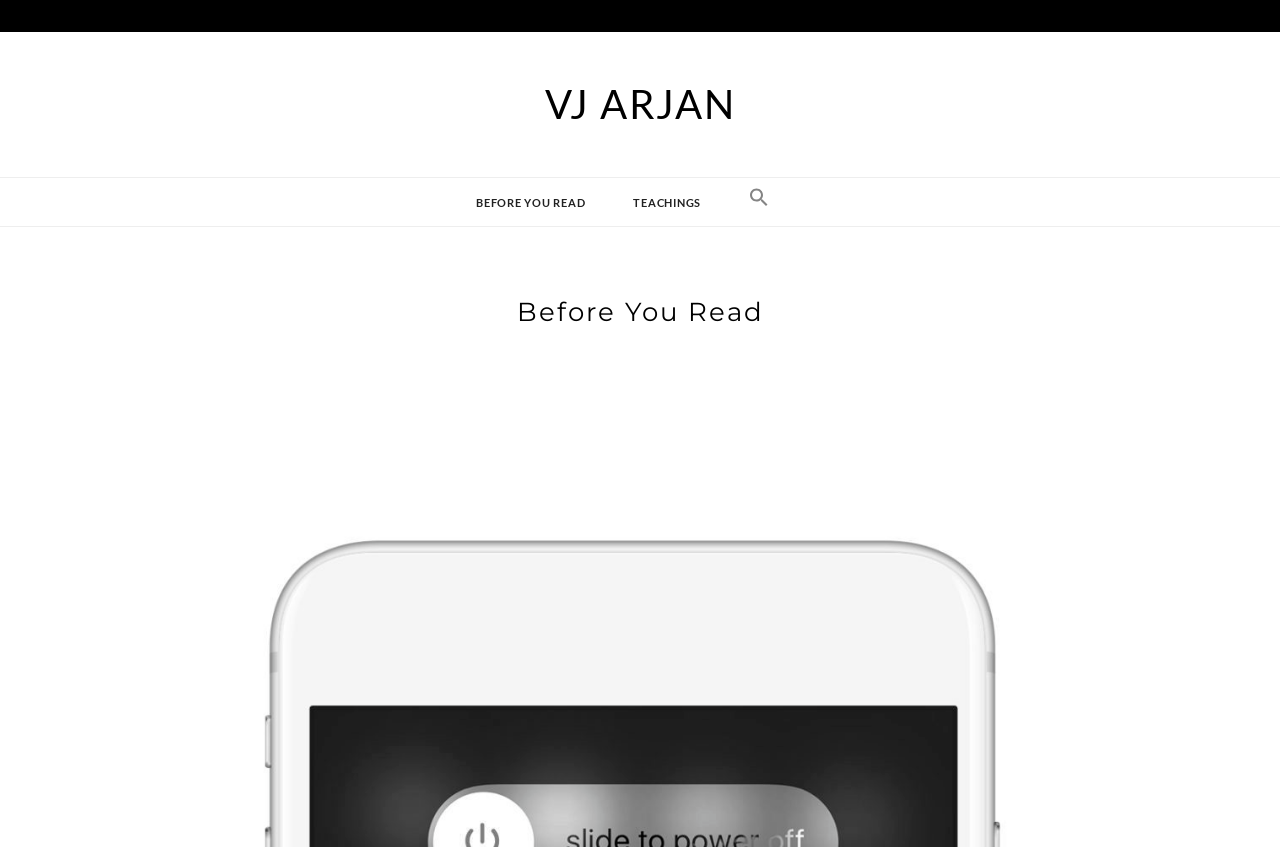Refer to the screenshot and give an in-depth answer to this question: What is the text above the search box?

The text 'Search for:' is located above the search box, indicating that it is a label for the search box and prompting users to enter their search query.